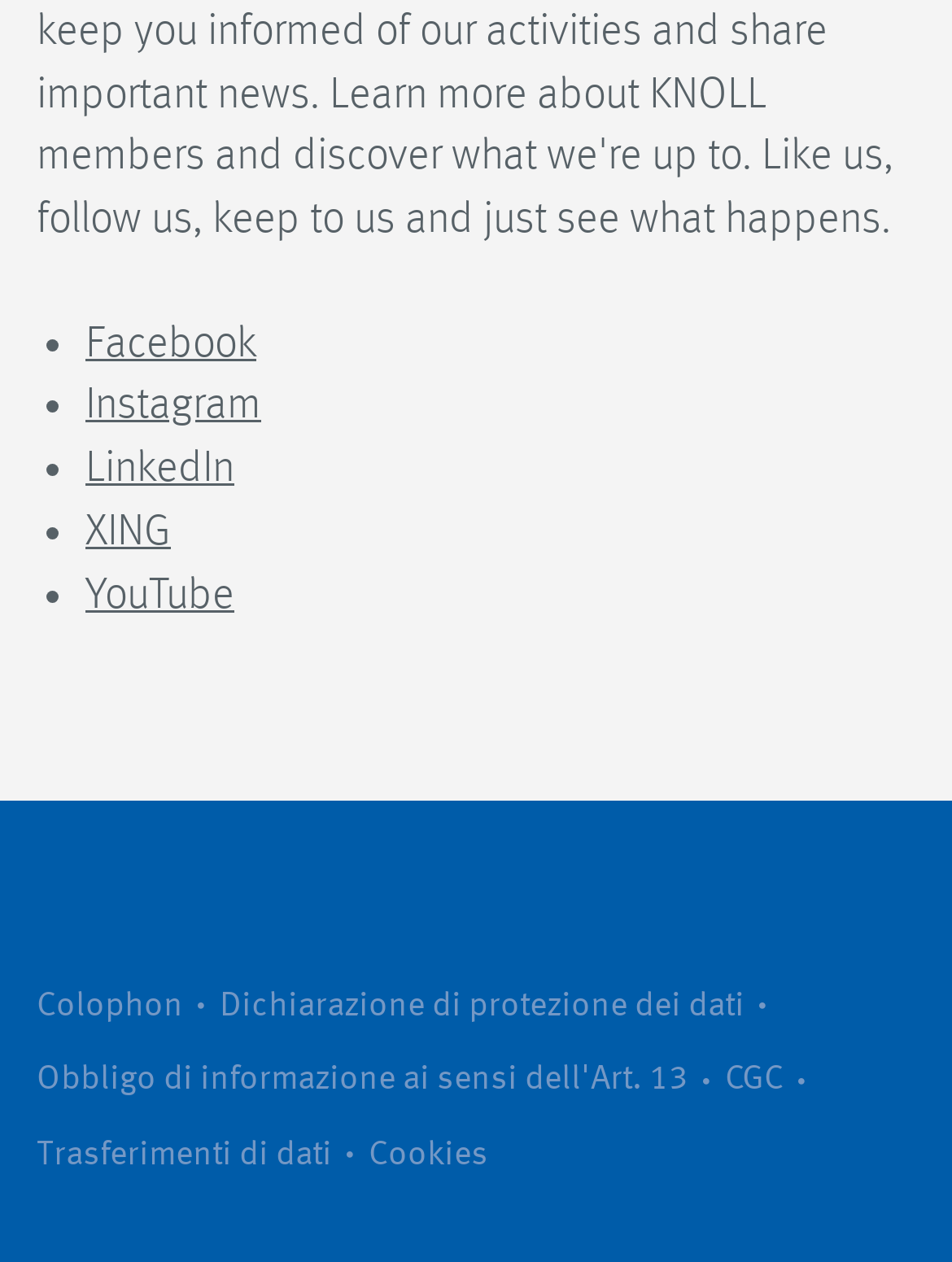What is the second link in the footer section?
Based on the image, answer the question in a detailed manner.

I looked at the footer section and found that the second link is Dichiarazione di protezione dei dati, which is located below the Colophon link.